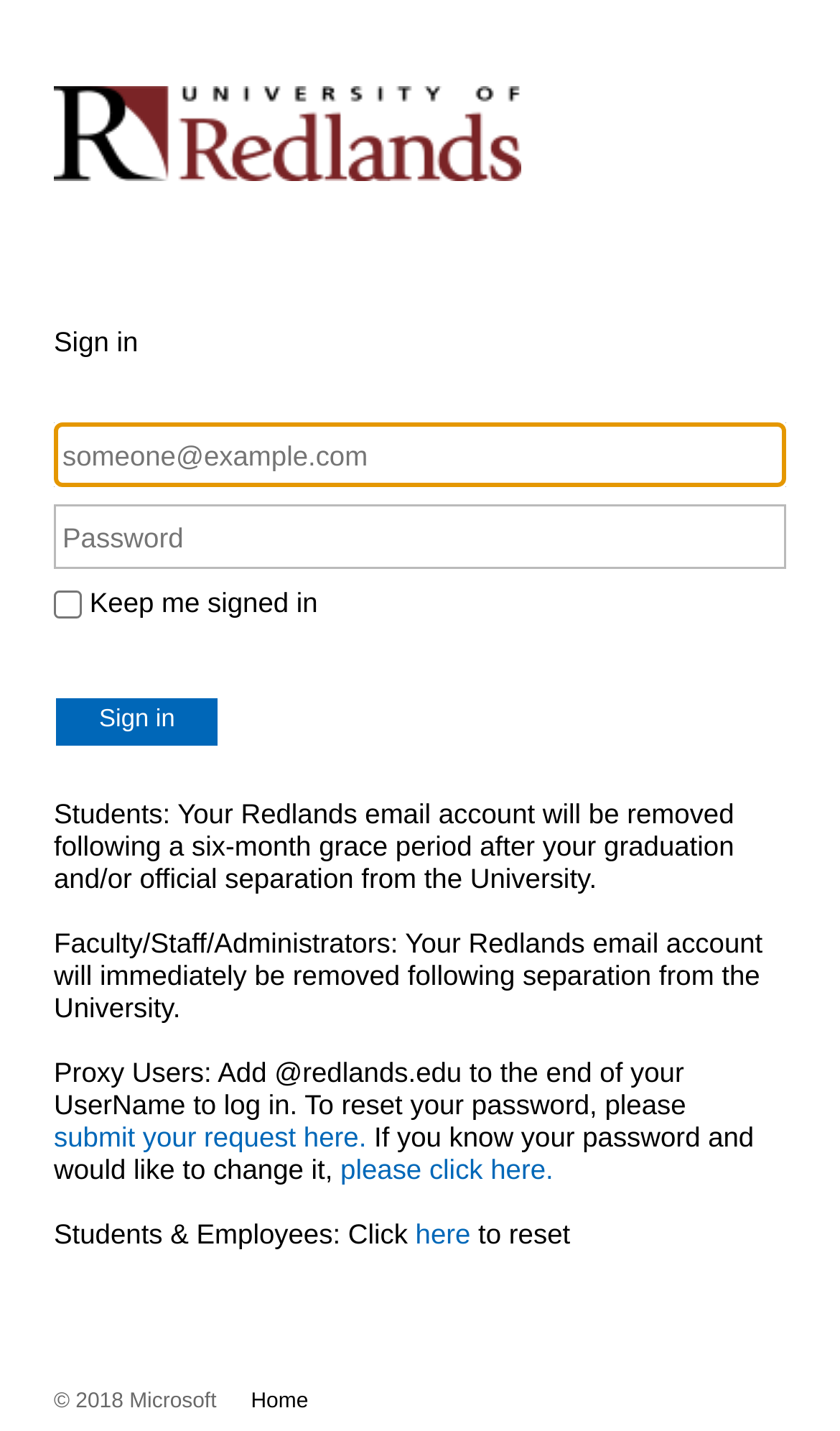Determine the coordinates of the bounding box for the clickable area needed to execute this instruction: "Sign in".

[0.064, 0.487, 0.262, 0.523]